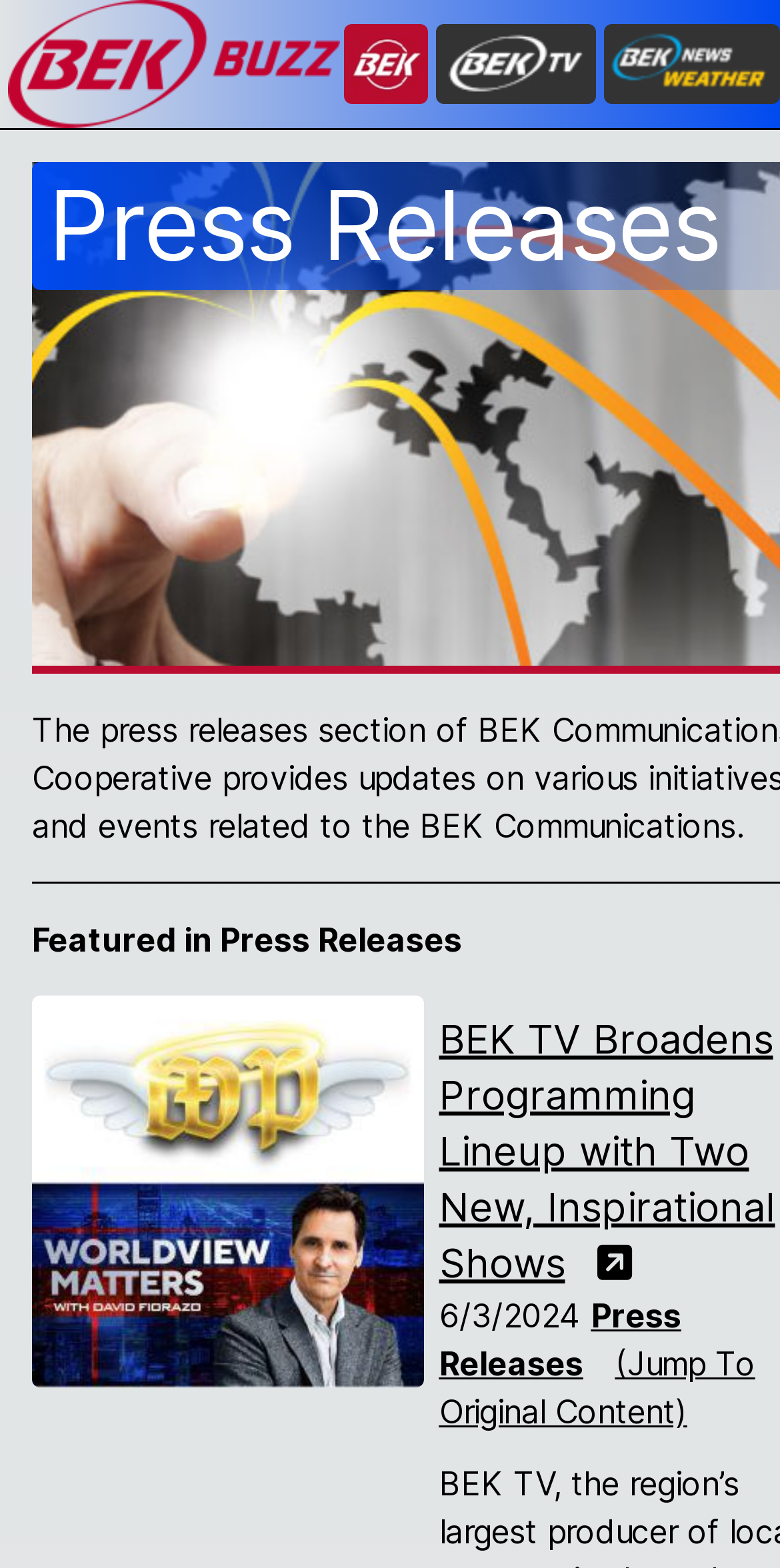Using the provided element description "alt="BEK Logo"", determine the bounding box coordinates of the UI element.

[0.774, 0.015, 1.0, 0.082]